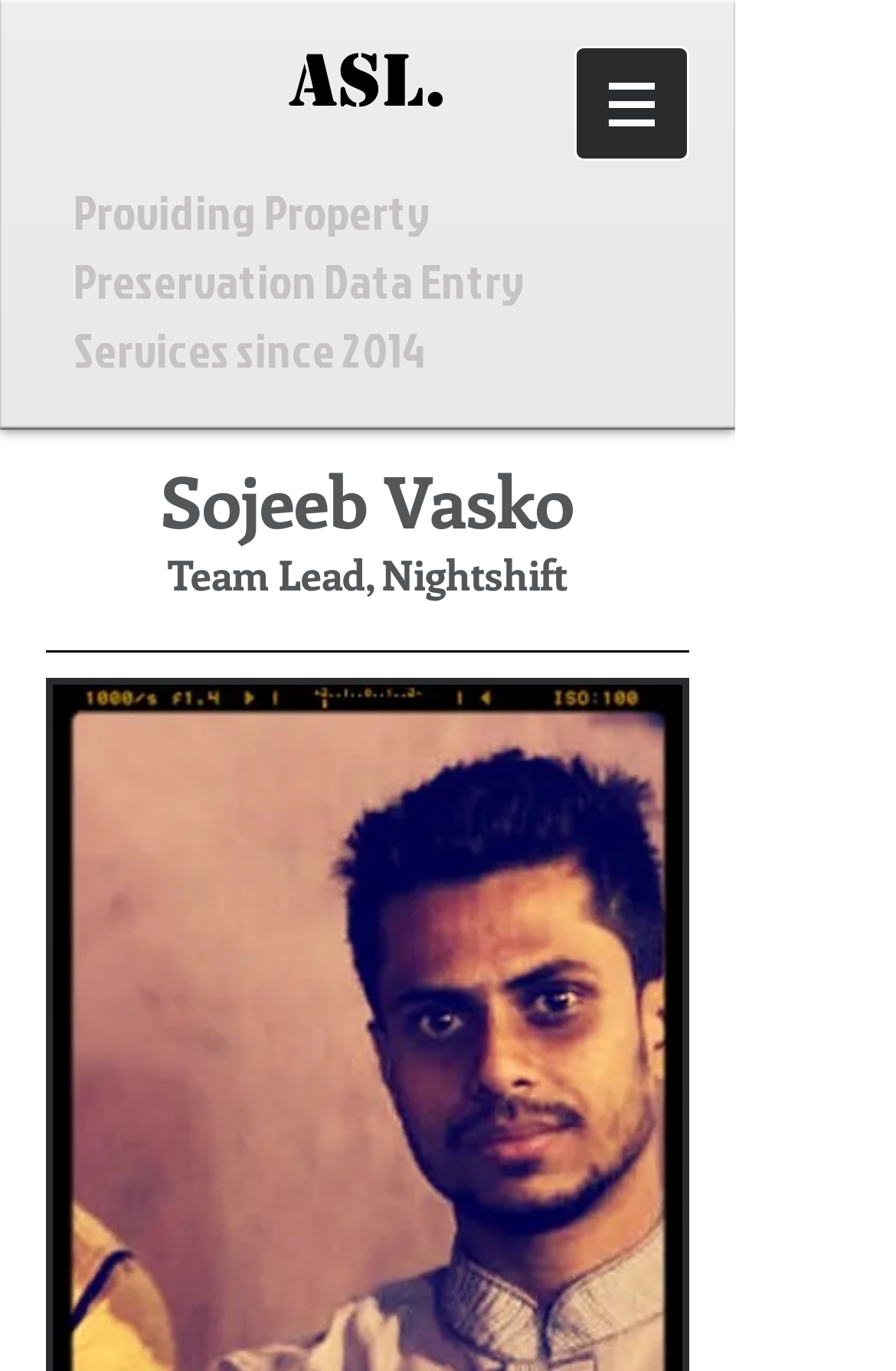What is the company name?
Look at the screenshot and respond with one word or a short phrase.

ASL